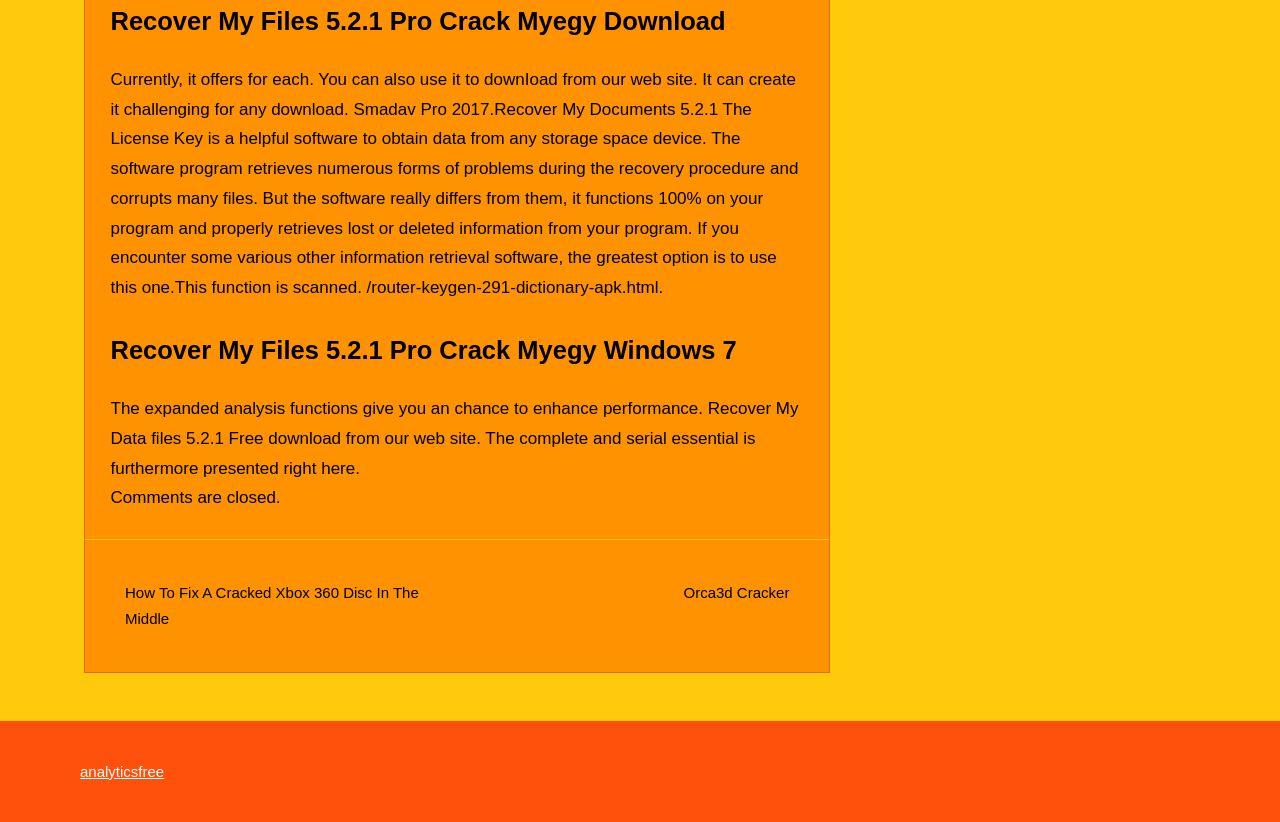Utilize the details in the image to give a detailed response to the question: What is the topic of the post navigation links?

The post navigation links are 'How To Fix A Cracked Xbox 360 Disc In The Middle' and 'Orca3d Cracker', which suggest that the topic of the links is related to various software and fixes.